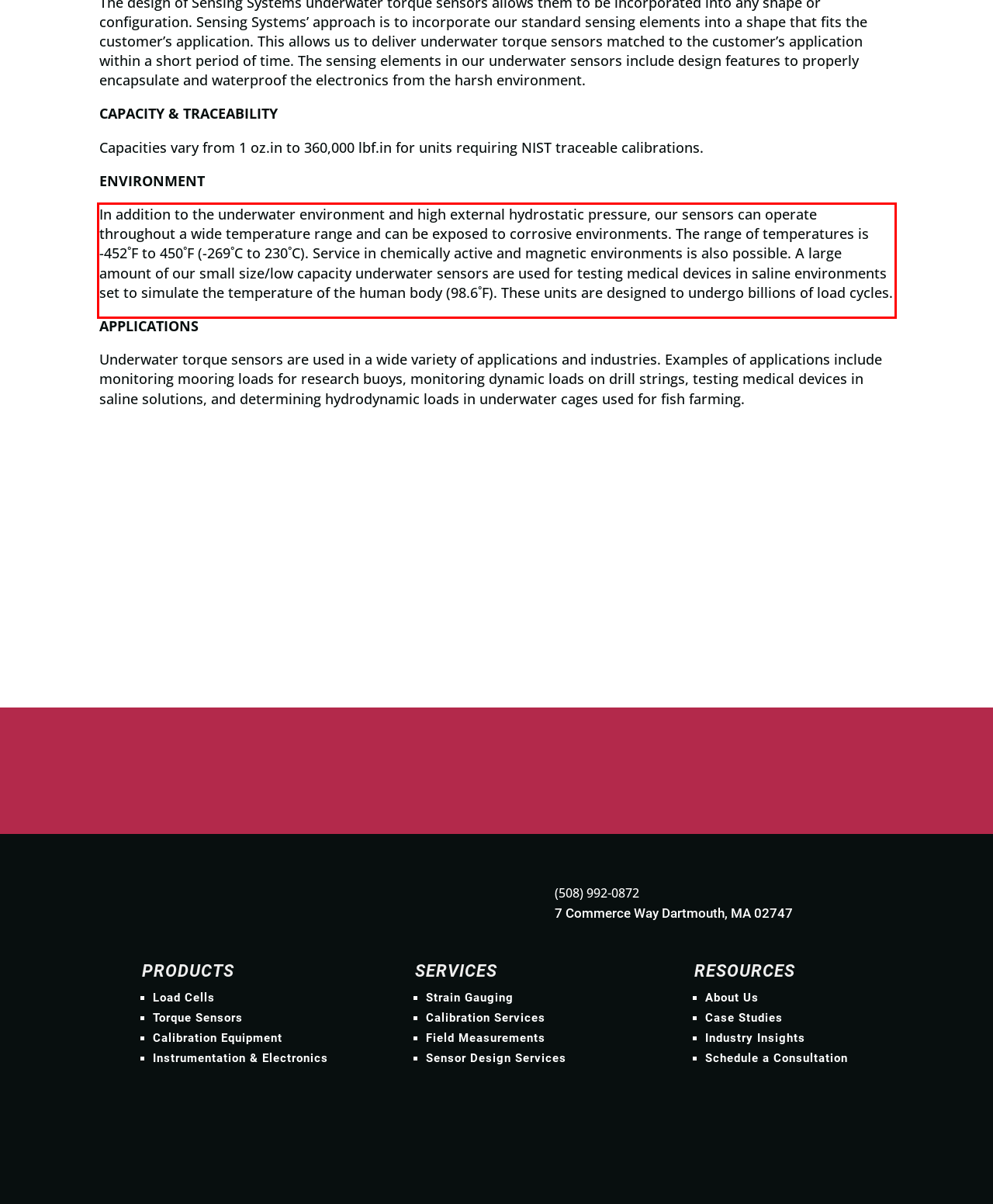In the screenshot of the webpage, find the red bounding box and perform OCR to obtain the text content restricted within this red bounding box.

In addition to the underwater environment and high external hydrostatic pressure, our sensors can operate throughout a wide temperature range and can be exposed to corrosive environments. The range of temperatures is -452˚F to 450˚F (-269˚C to 230˚C). Service in chemically active and magnetic environments is also possible. A large amount of our small size/low capacity underwater sensors are used for testing medical devices in saline environments set to simulate the temperature of the human body (98.6˚F). These units are designed to undergo billions of load cycles.